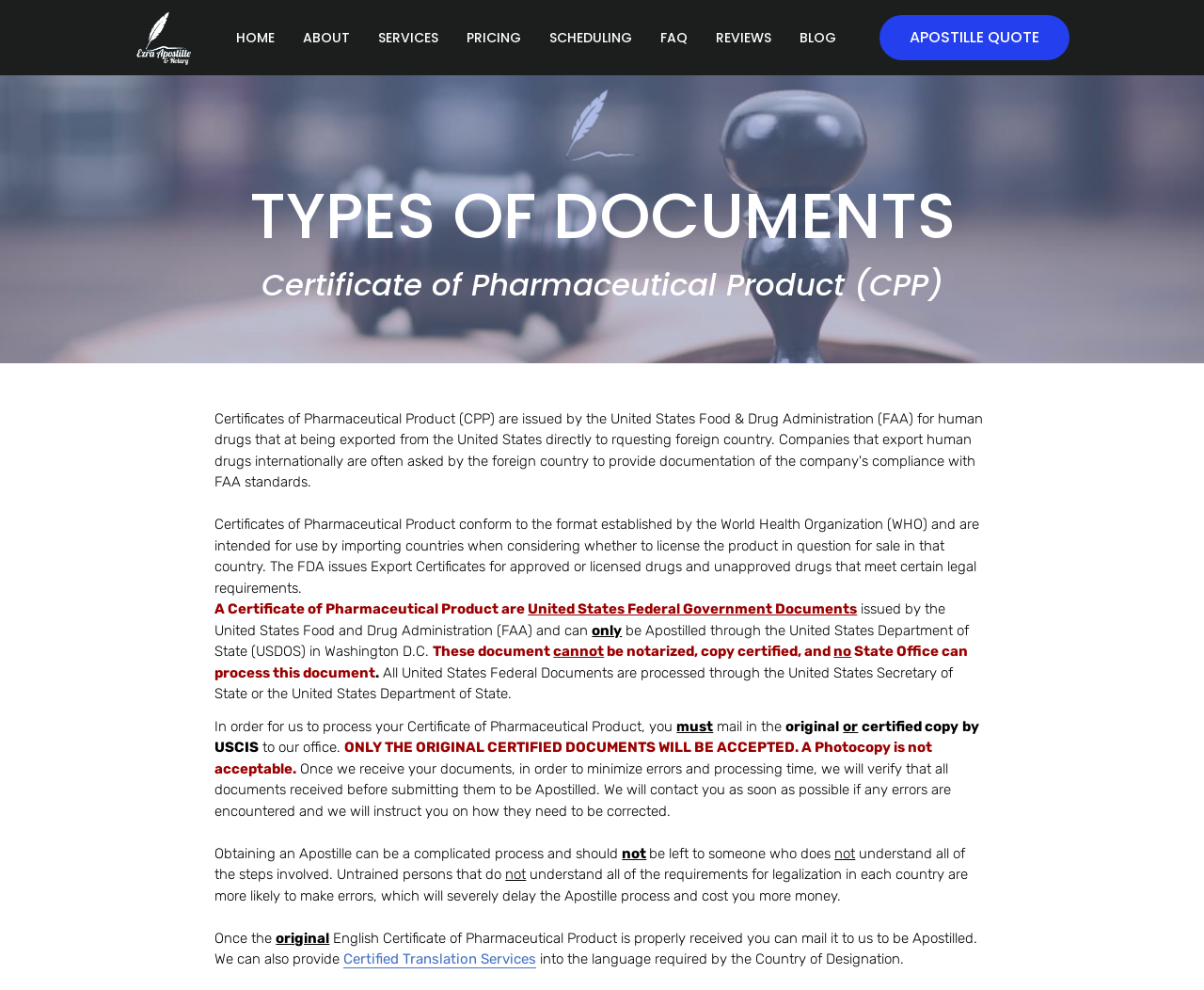Identify and extract the main heading from the webpage.

TYPES OF DOCUMENTS